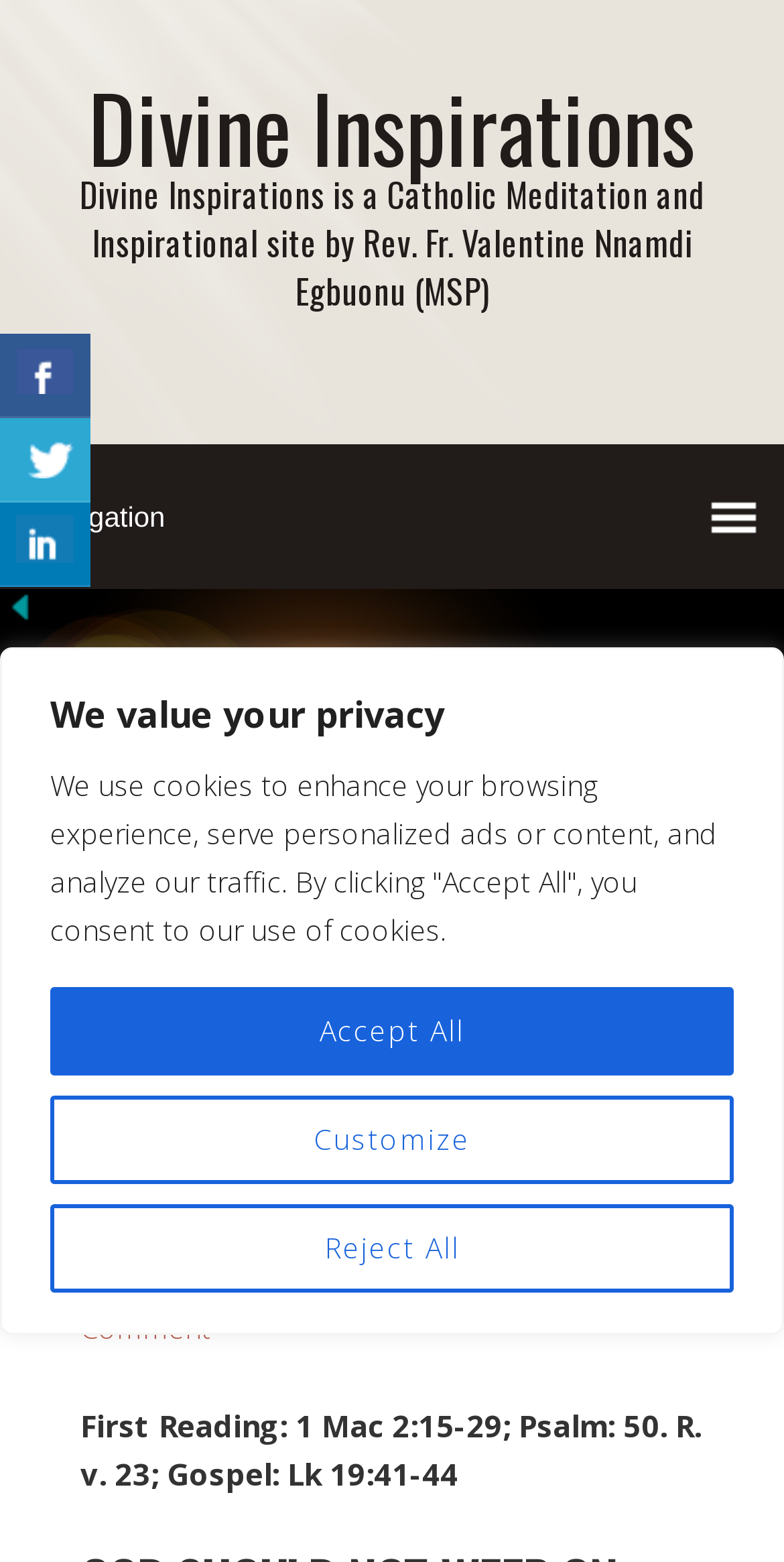Please provide a comprehensive answer to the question below using the information from the image: What is the reading for the day?

I found the answer by looking at the StaticText element with the text 'First Reading: 1 Mac 2:15-29; Psalm: 50. R. v. 23; Gospel: Lk 19:41-44' which is located below the header 'THURSDAY OF THE THIRTY THIRD WEEK IN ORDINARY TIME (Year I)'